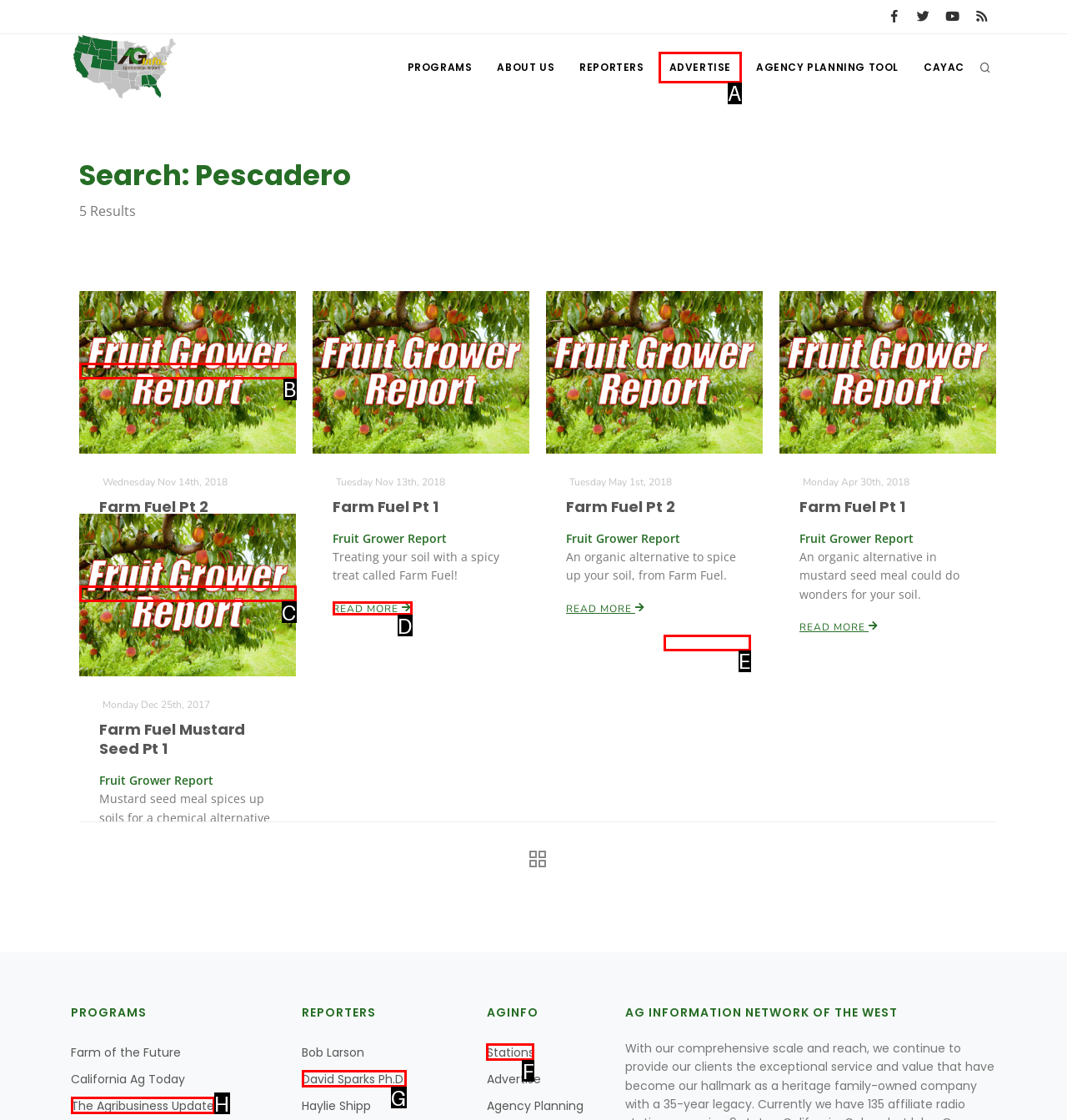Identify the HTML element that best fits the description: Vaginoplasty Using Amnion. Respond with the letter of the corresponding element.

None